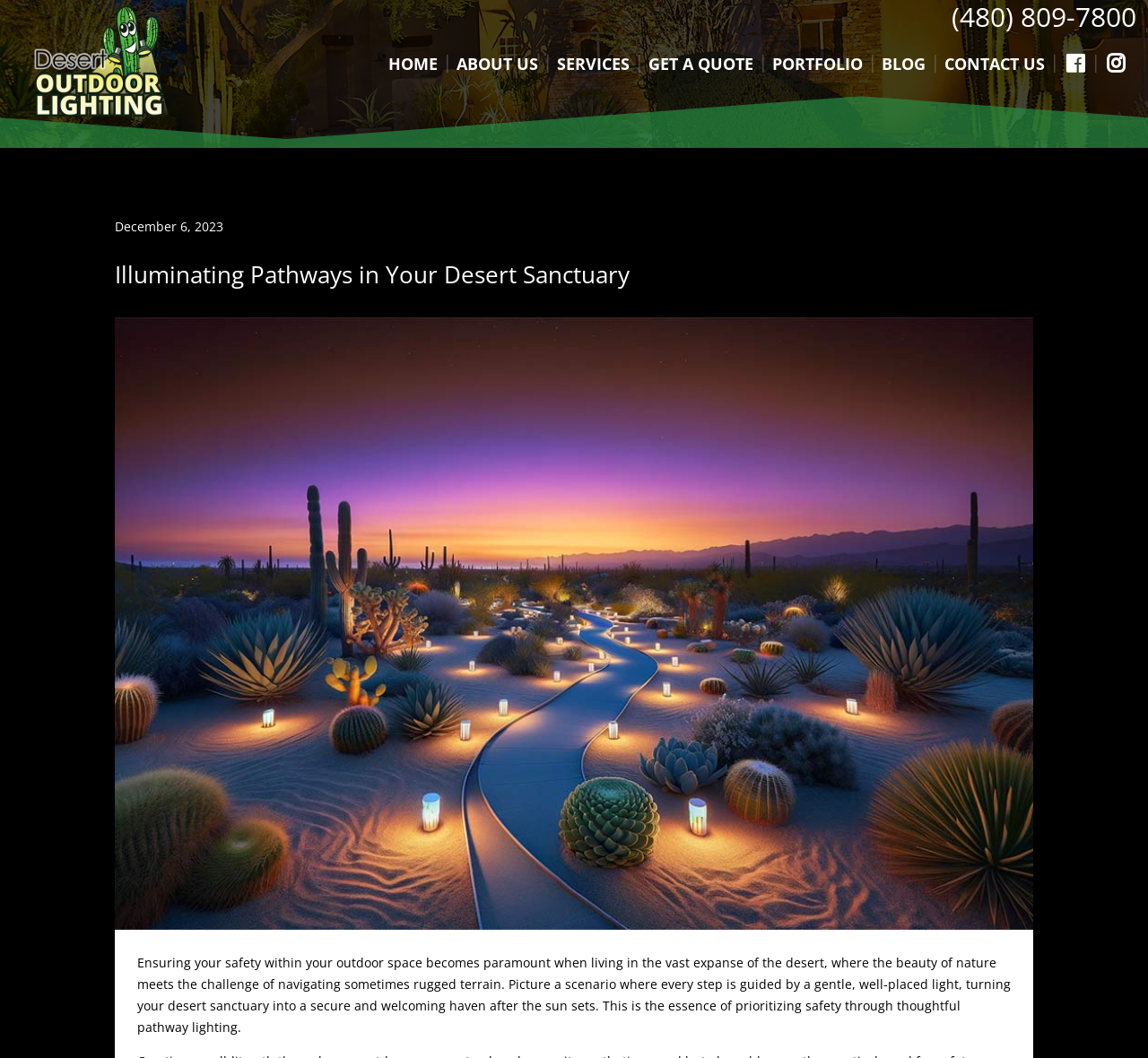Provide the bounding box coordinates of the HTML element described by the text: "name="s" placeholder="Search" title="Search for:"".

None